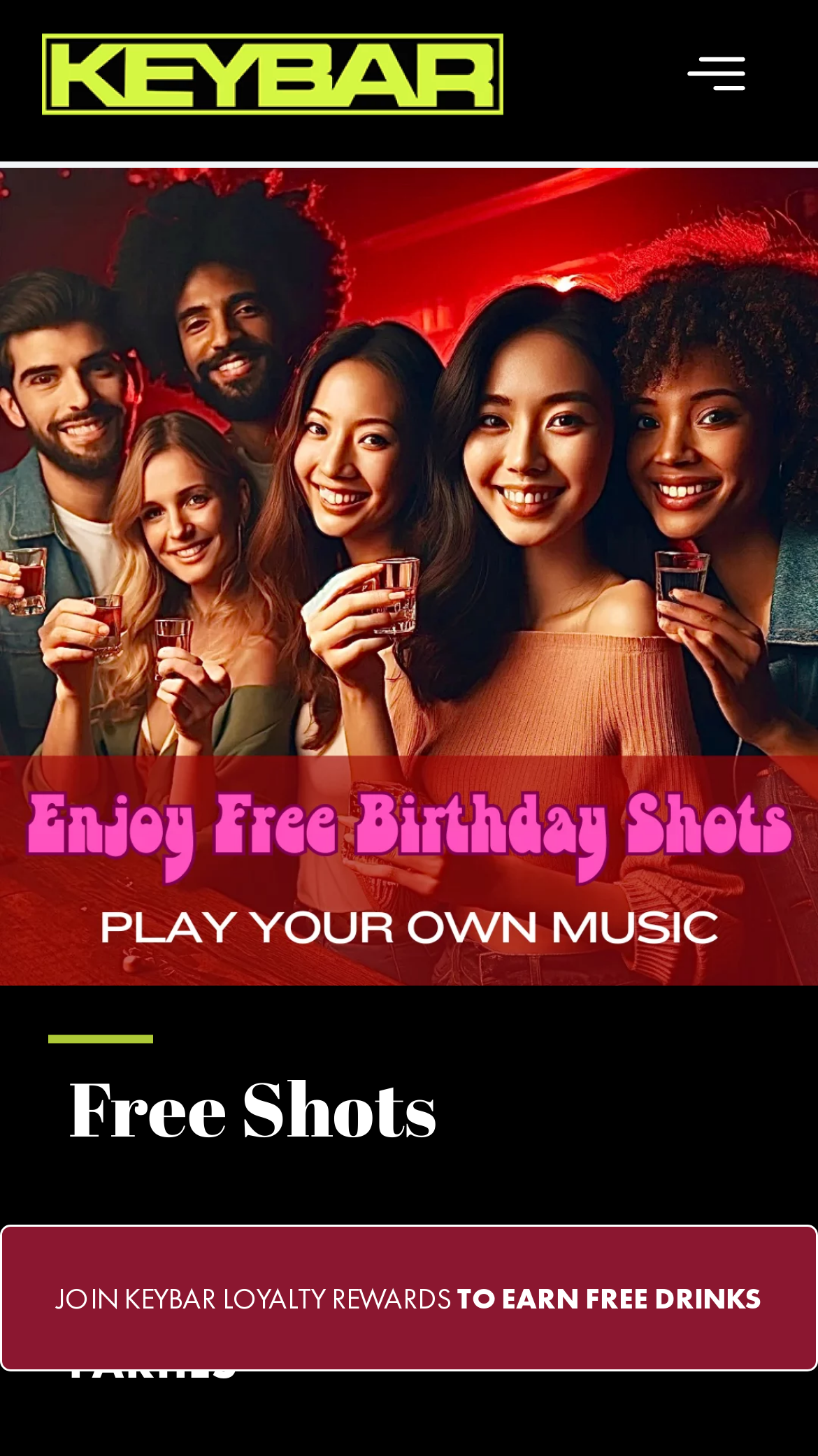Describe all the visual and textual components of the webpage comprehensively.

The webpage is about KEYBAR NYC, a bar or nightlife venue, and its birthday promotion. At the top left, there is a link to "KEYBAR NYC" with an accompanying image of the logo. Below this, there is a main menu button labeled "MAIN MENU" at the top right corner of the page.

The main content of the page is focused on the "Free Birthday Shots" promotion. There is a heading "Free Shots" near the top center of the page, followed by a paragraph of text "FREE SHOTS FOR BIRTHDAY PARTIES" below it. 

To the left of the heading, there is an image, and above the text, there is a figure with another image inside. 

At the bottom of the page, there is a call-to-action link "JOIN KEYBAR LOYALTY REWARDS TO EARN FREE DRINKS" that spans almost the entire width of the page.